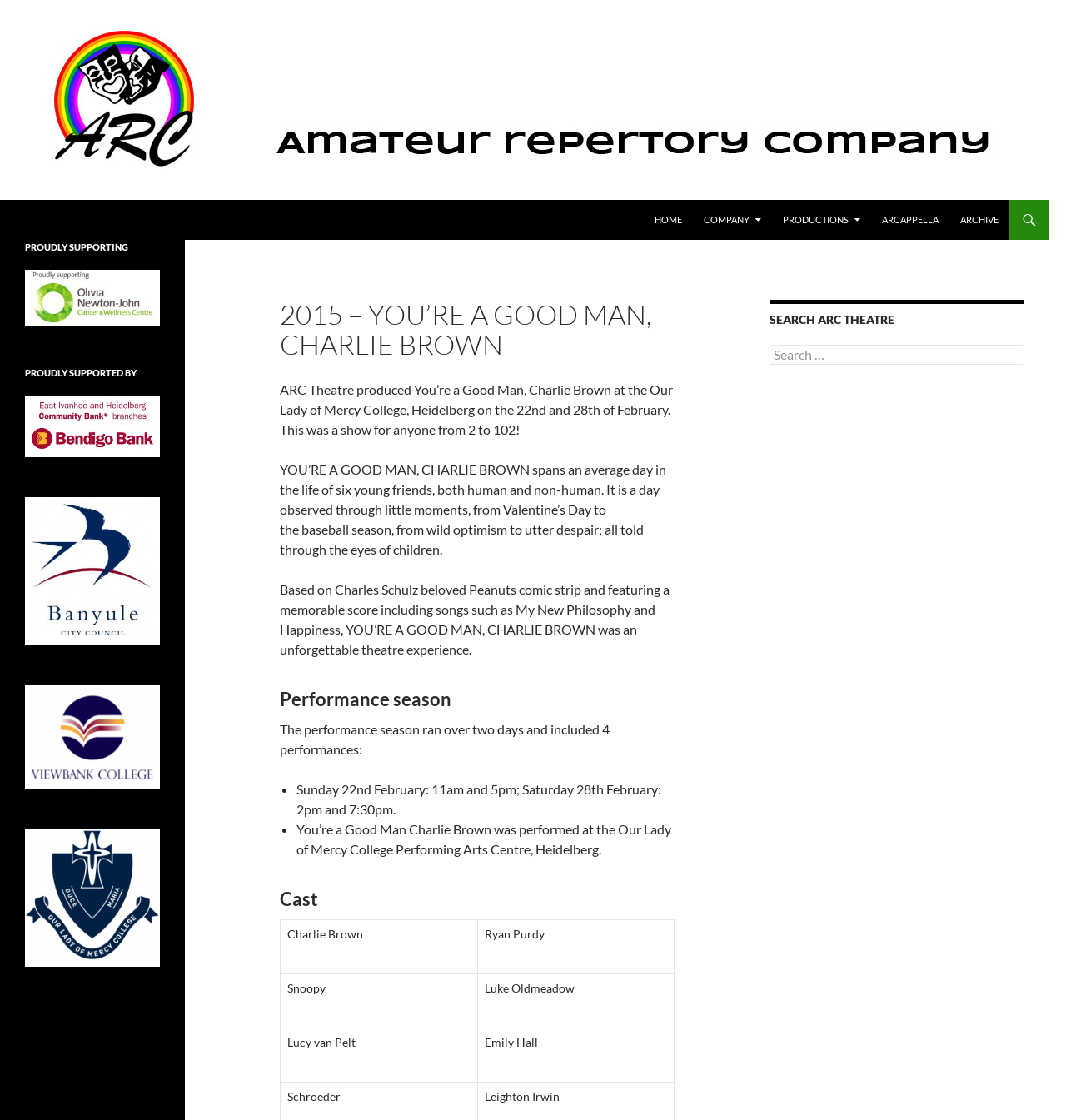Answer the following query with a single word or phrase:
What is the name of the council that supported the play?

Banyule City Council